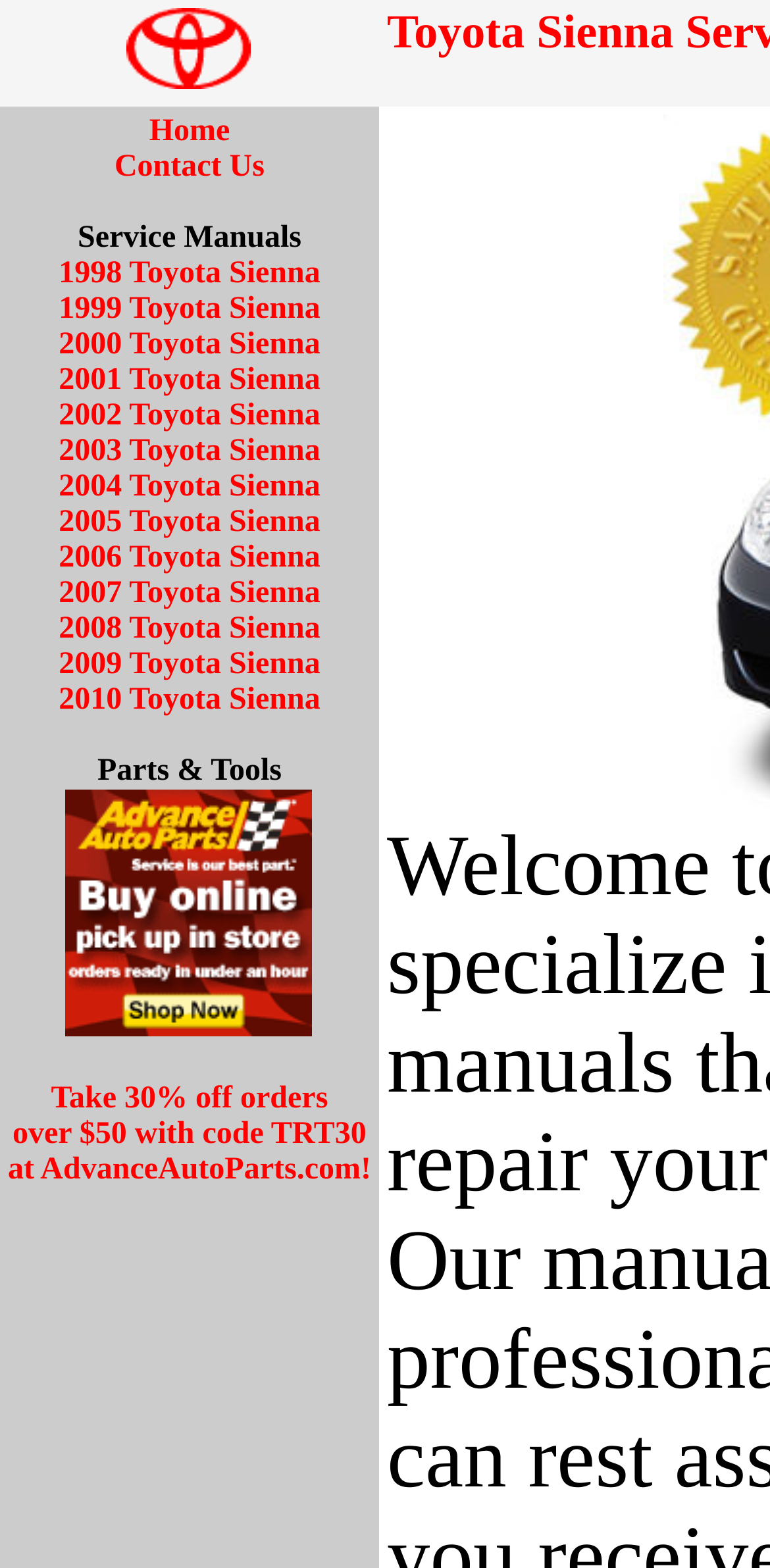Locate the bounding box coordinates of the clickable region necessary to complete the following instruction: "Select the 1998 Toyota Sienna model". Provide the coordinates in the format of four float numbers between 0 and 1, i.e., [left, top, right, bottom].

[0.076, 0.164, 0.416, 0.185]